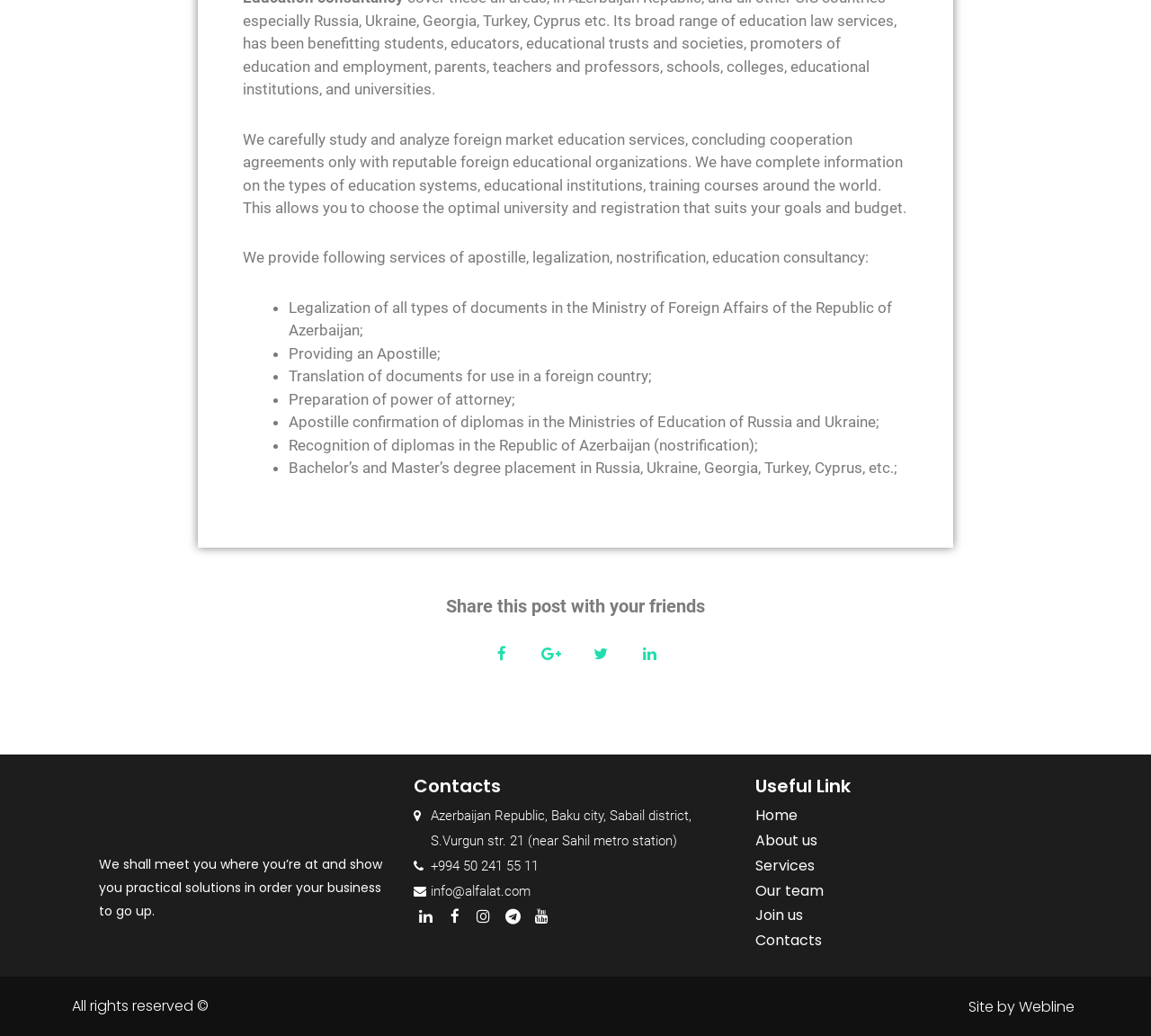Please provide the bounding box coordinates for the element that needs to be clicked to perform the following instruction: "Read the blog". The coordinates should be given as four float numbers between 0 and 1, i.e., [left, top, right, bottom].

None